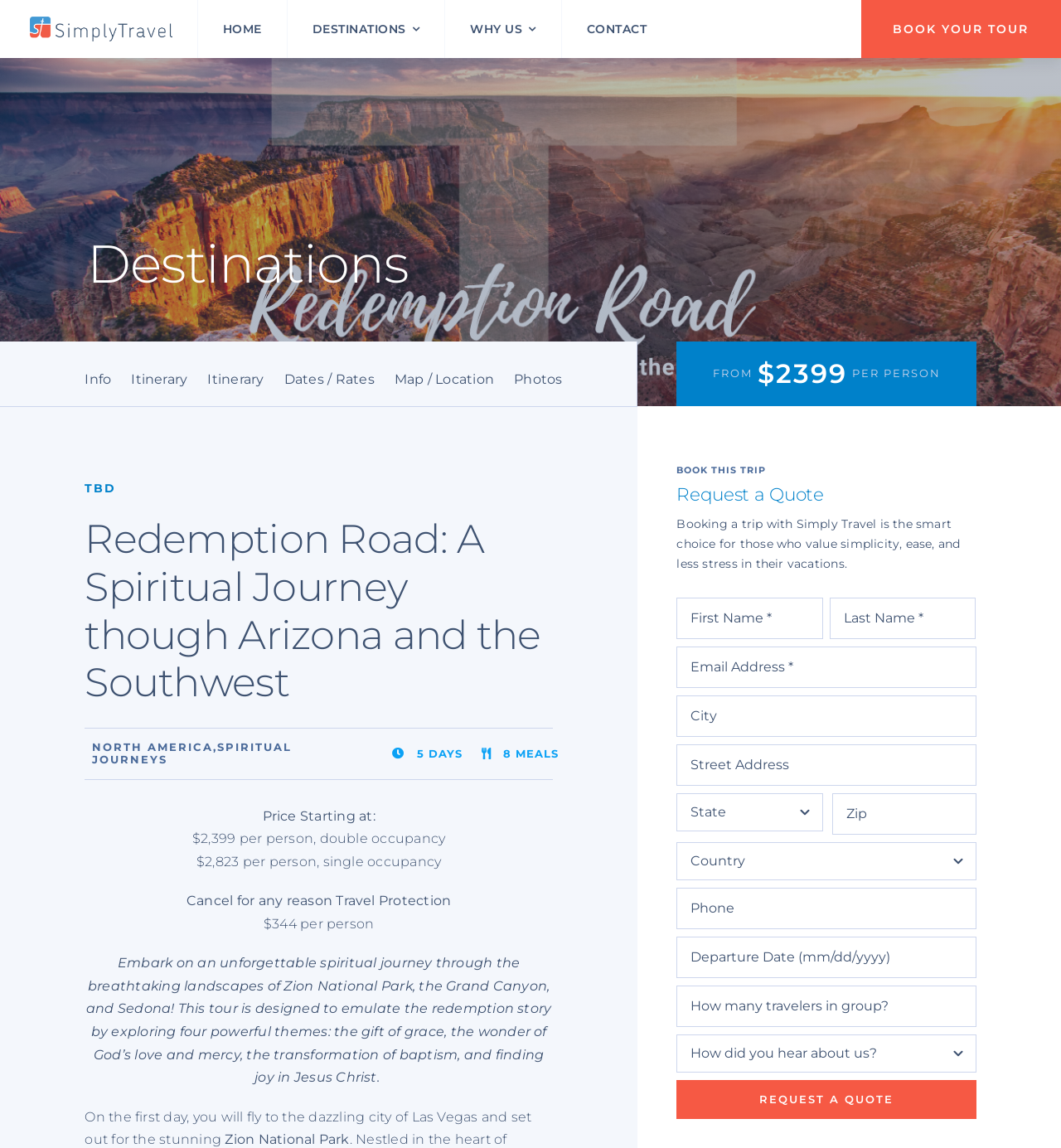Please locate the bounding box coordinates of the element that should be clicked to complete the given instruction: "Click on the 'Destinations' link".

[0.082, 0.206, 0.92, 0.253]